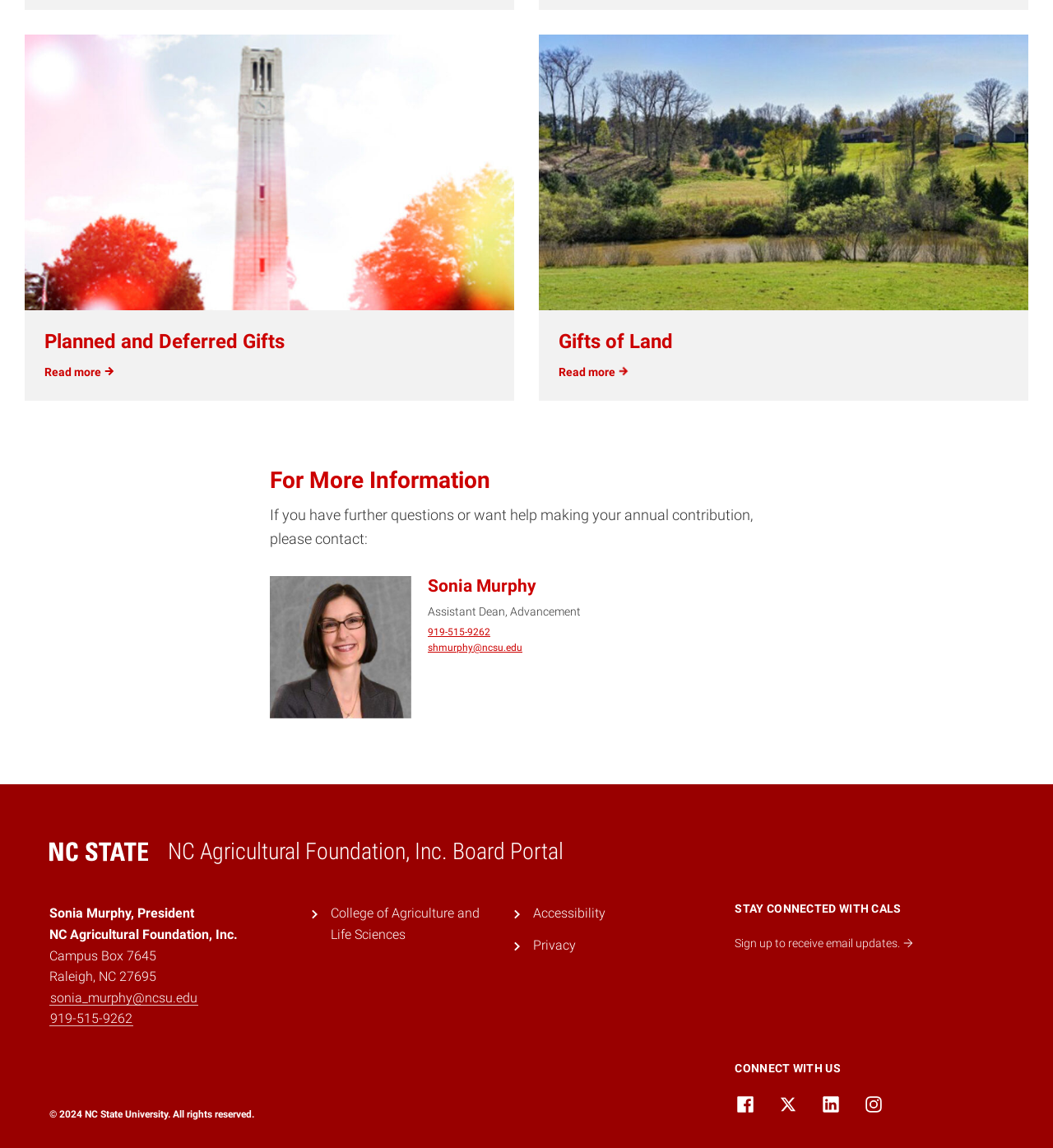Answer the following inquiry with a single word or phrase:
What is the copyright year mentioned on the webpage?

2024